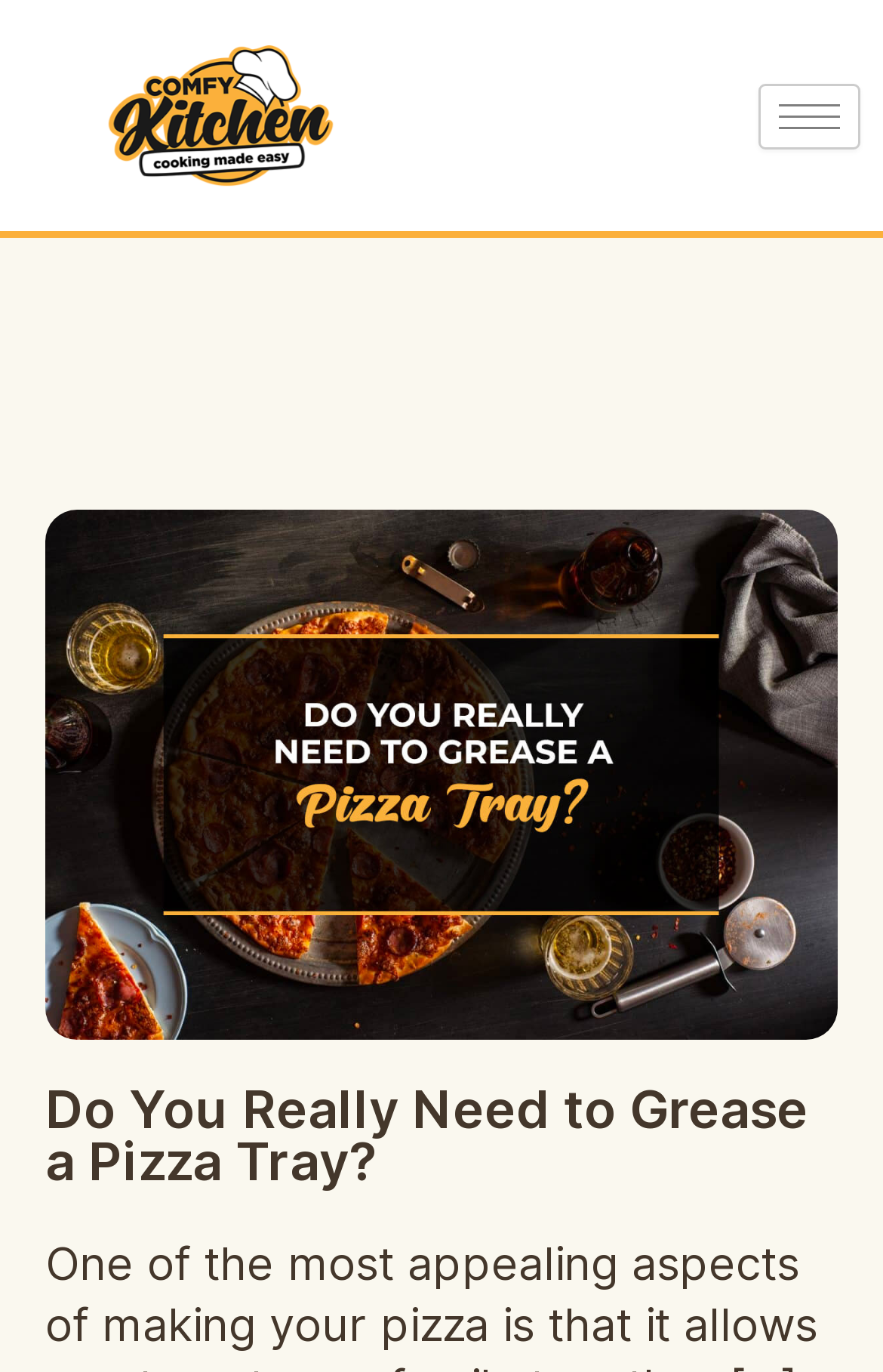Please identify the primary heading of the webpage and give its text content.

Do You Really Need to Grease a Pizza Tray?